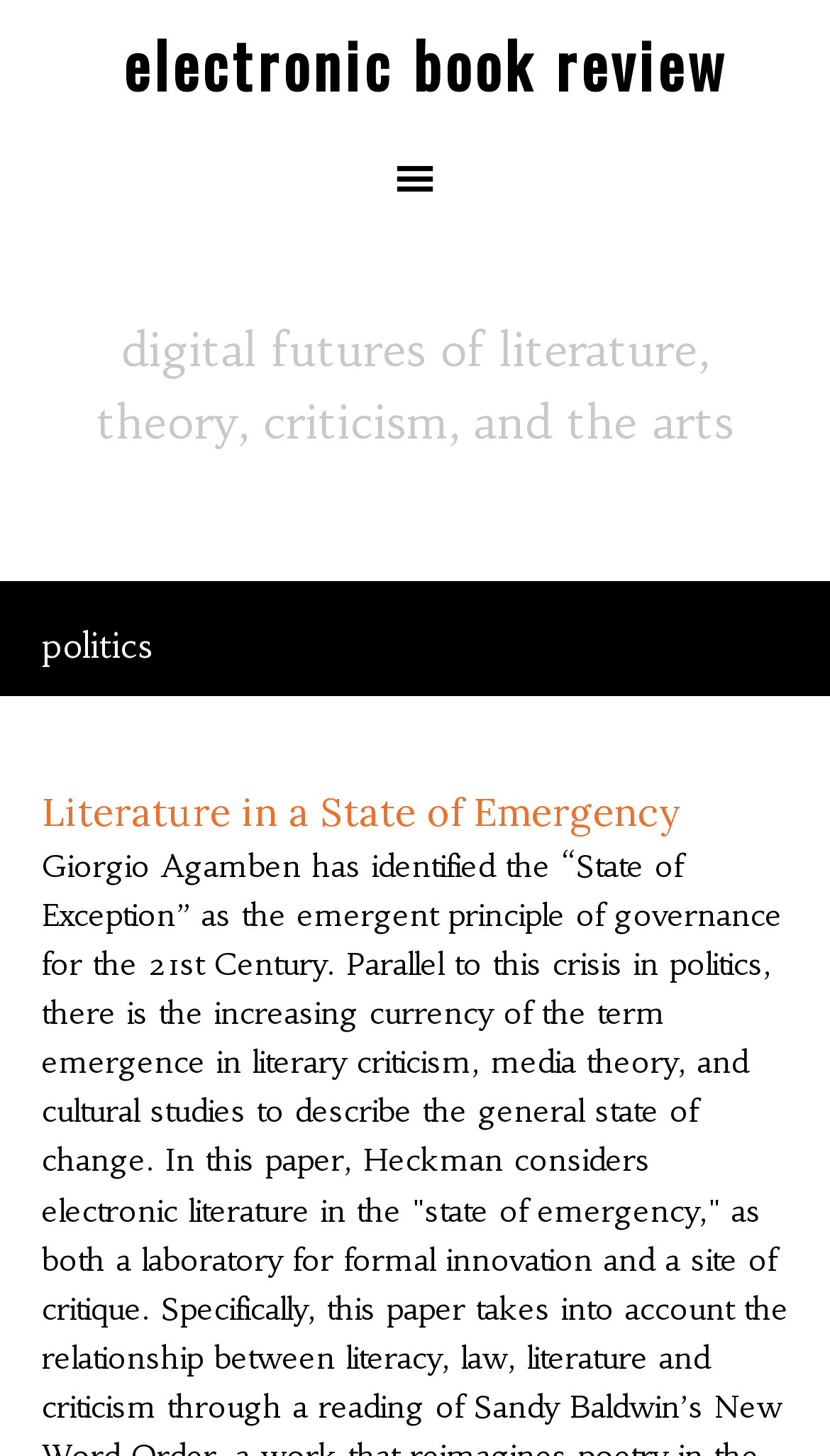What is the category of the article?
Provide a detailed and extensive answer to the question.

I determined the category of the article by looking at the heading element with the text 'politics' which is located above the link element with the text 'Literature in a State of Emergency', indicating it is the category of the article.